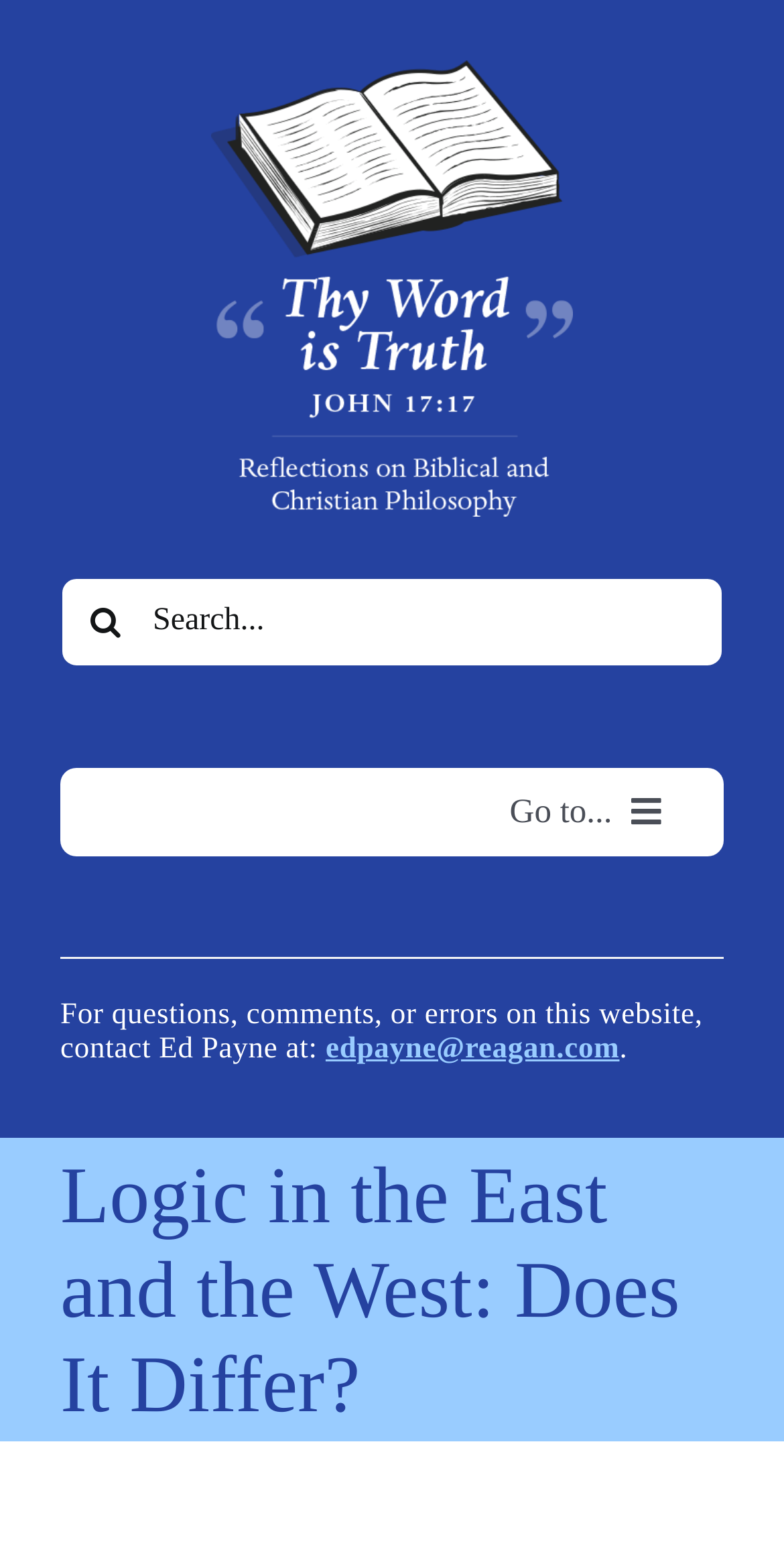Identify the bounding box for the element characterized by the following description: "Inescapable Truths".

[0.11, 0.804, 0.89, 0.829]